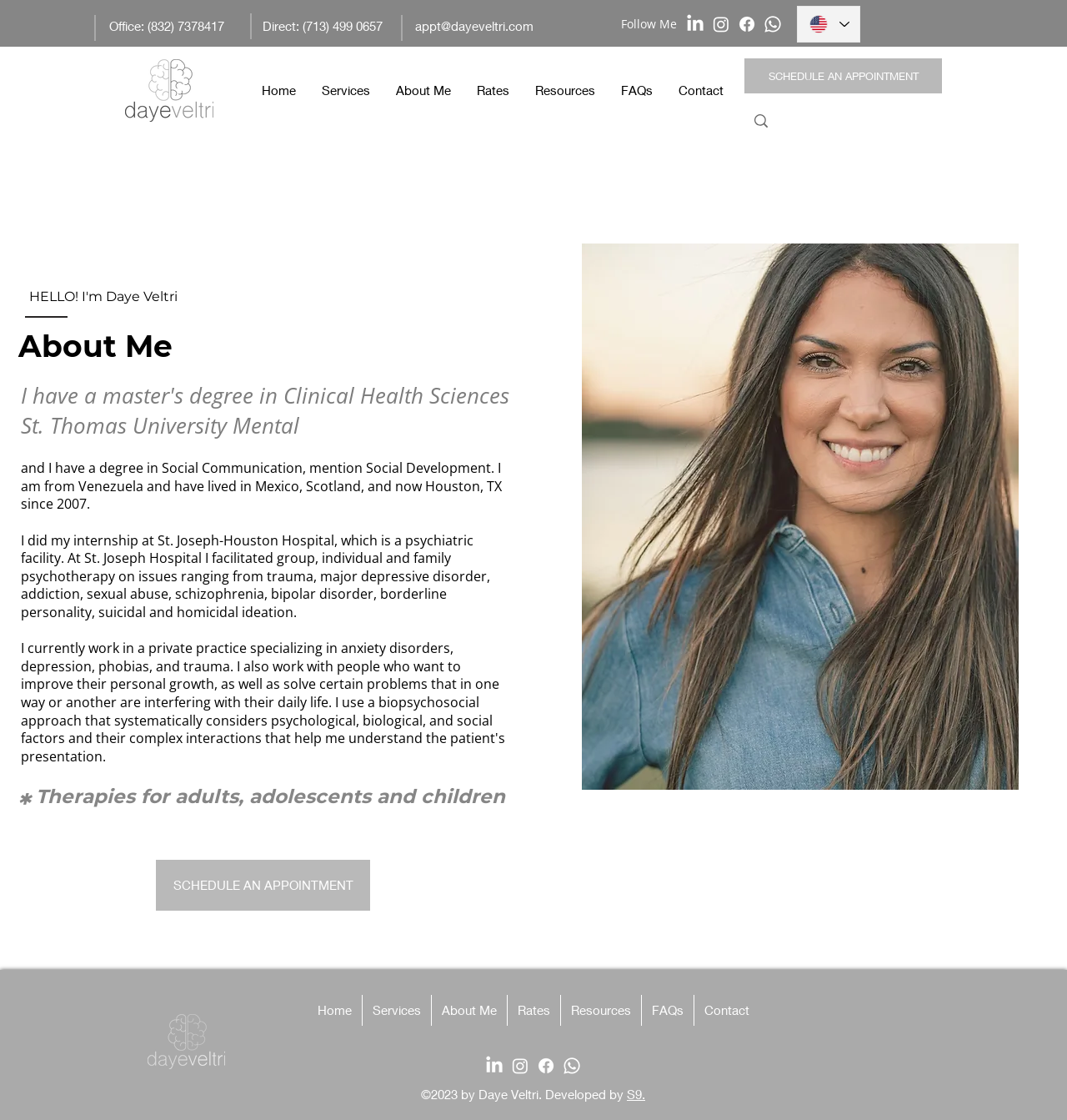Use a single word or phrase to answer the question: 
What is the profession of Daye Veltri?

Therapist